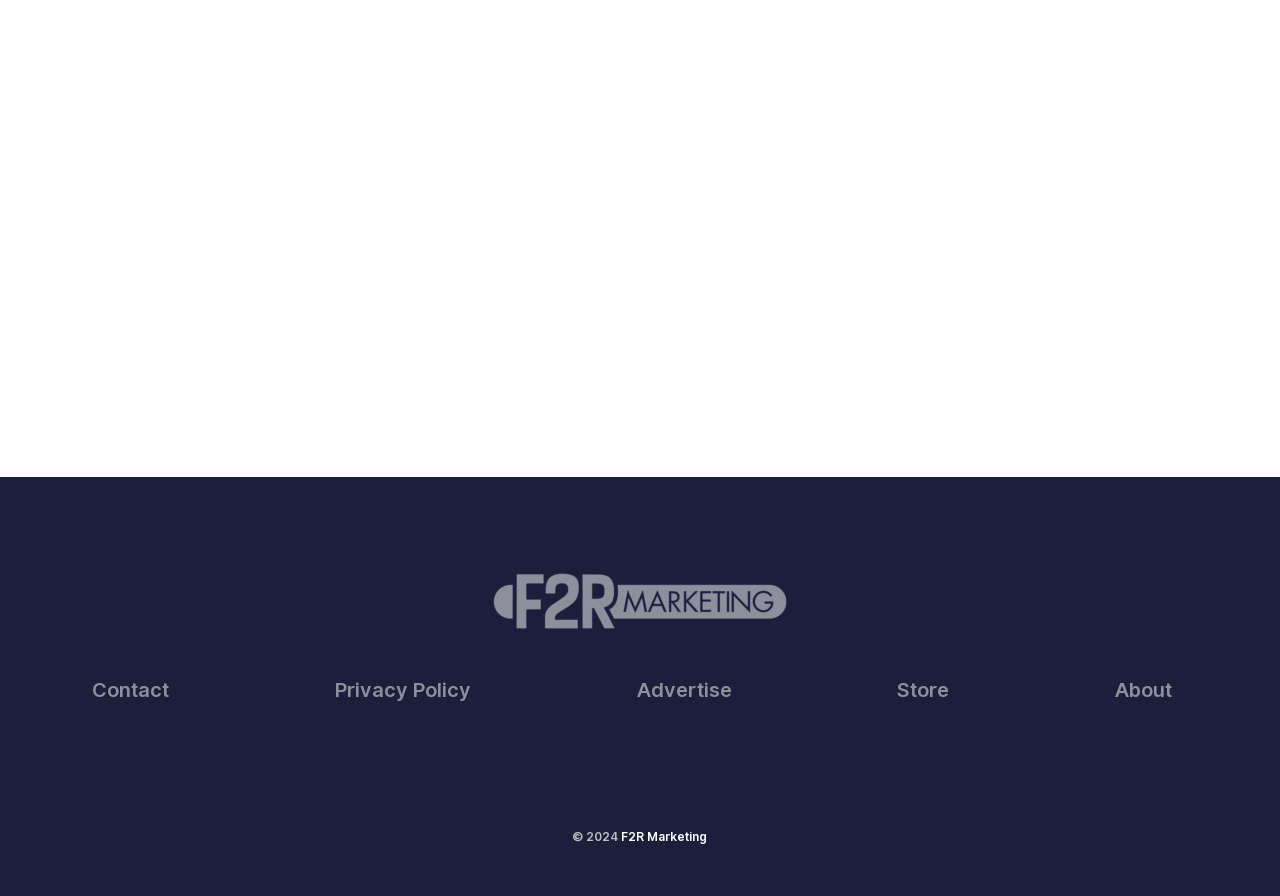What is the year mentioned in the copyright text?
Give a thorough and detailed response to the question.

The copyright text at the bottom of the webpage mentions the year 2024, indicating that the webpage's content is copyrighted until that year.